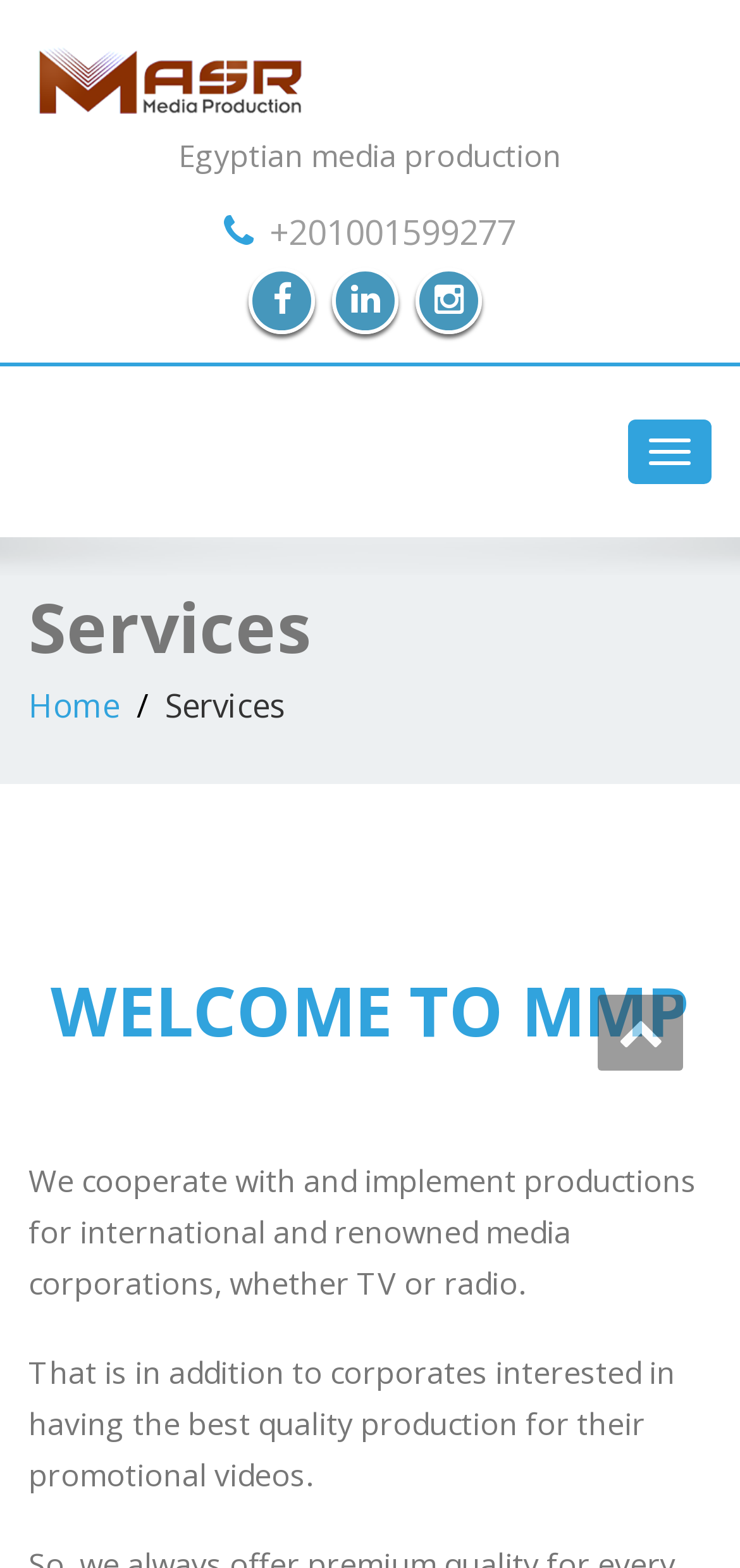How many navigation links are there?
Please answer using one word or phrase, based on the screenshot.

2